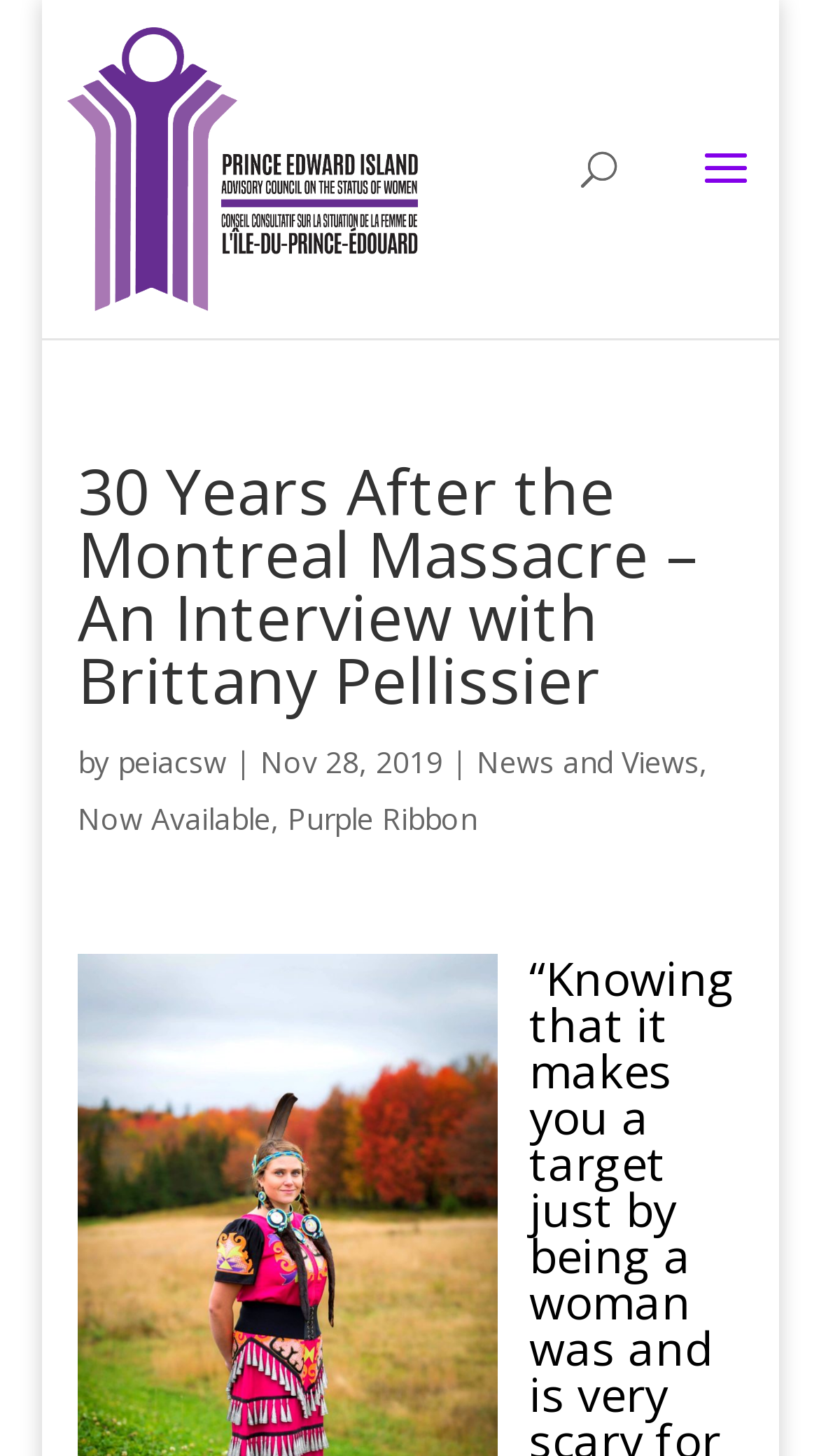Answer succinctly with a single word or phrase:
What is the category of the article?

News and Views